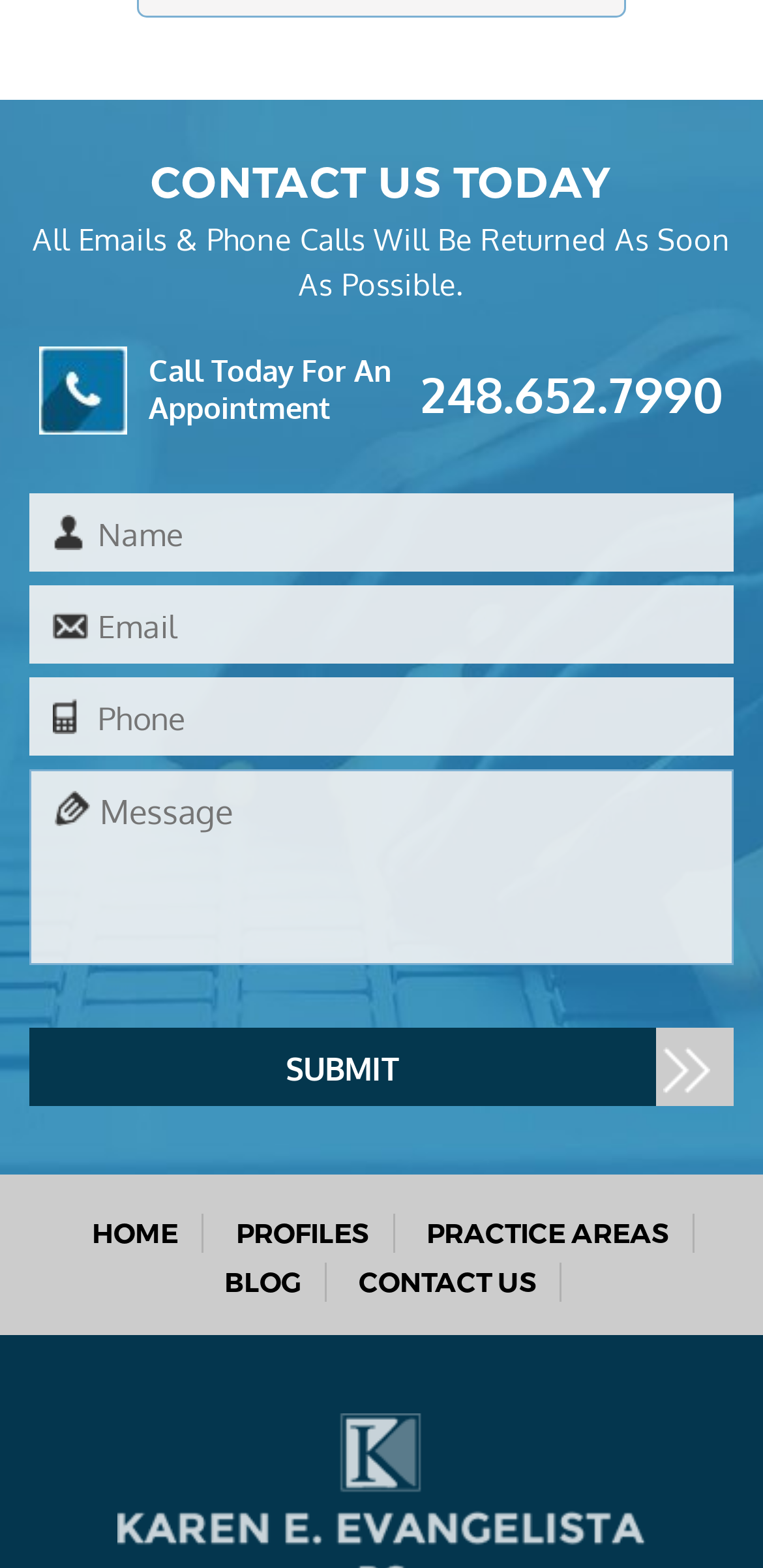Locate the bounding box coordinates of the item that should be clicked to fulfill the instruction: "Enter your message".

[0.038, 0.315, 0.962, 0.365]